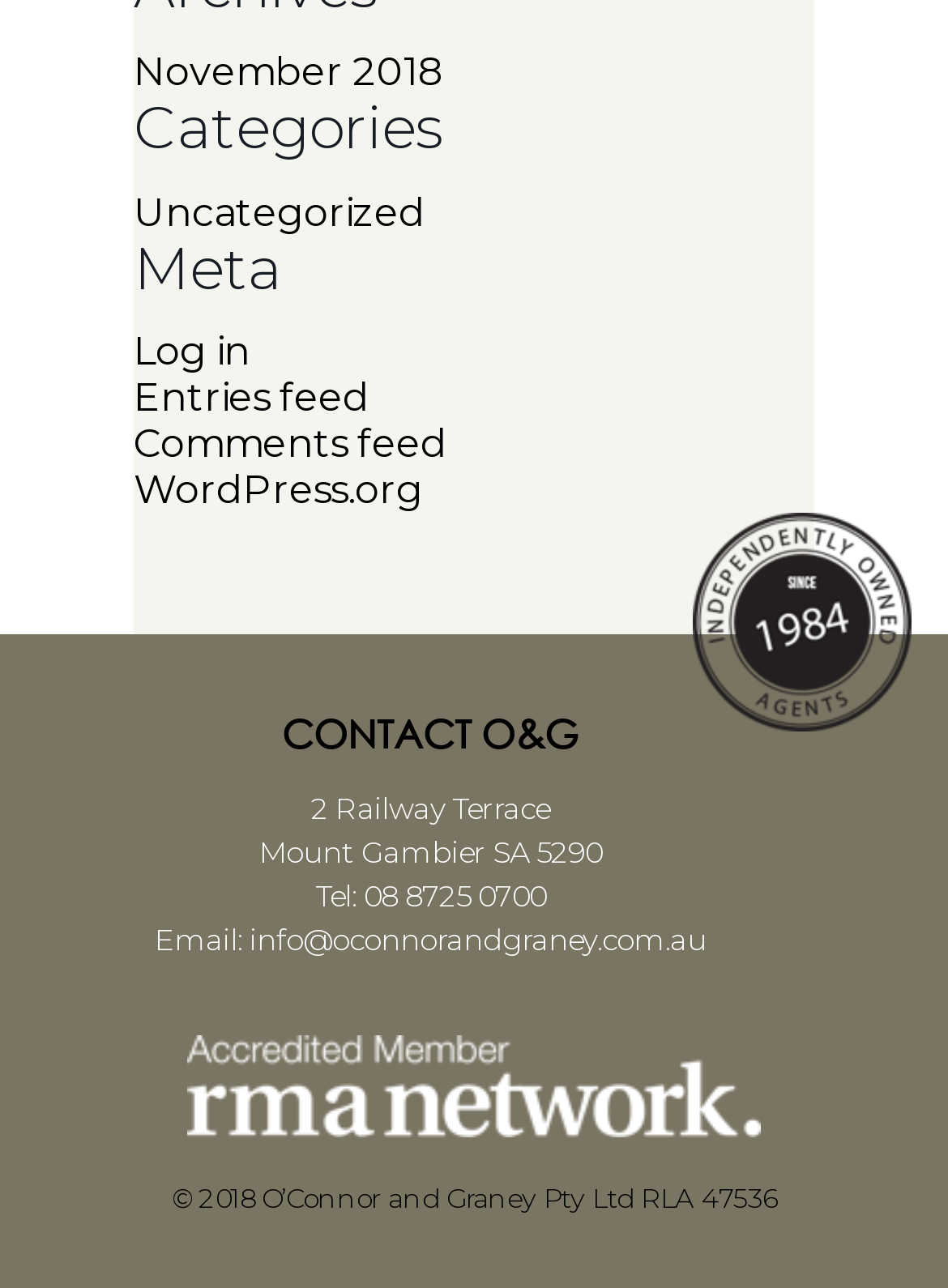What is the email address of the company?
Identify the answer in the screenshot and reply with a single word or phrase.

info@oconnorandgraney.com.au